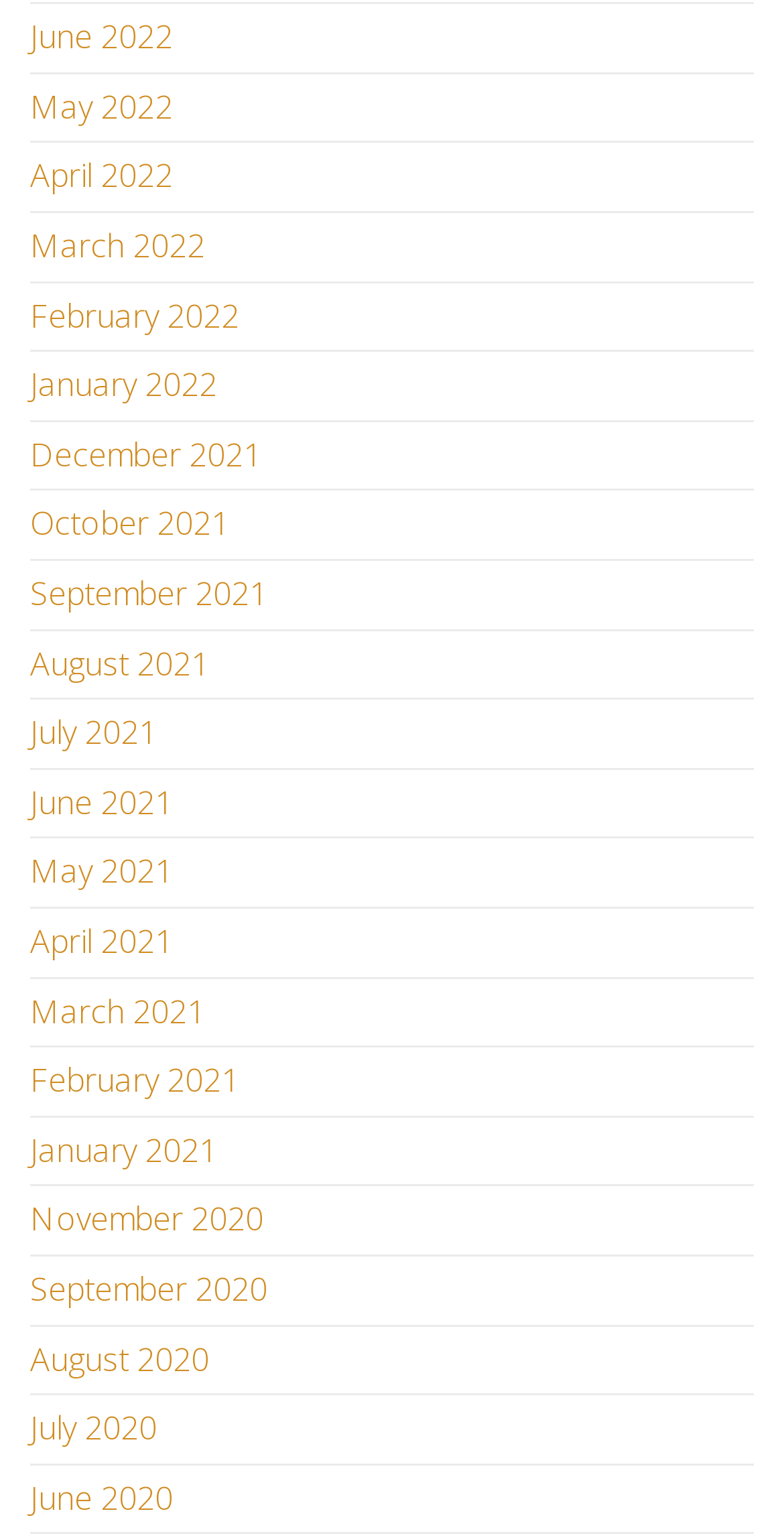Determine the bounding box coordinates of the clickable element necessary to fulfill the instruction: "view April 2022". Provide the coordinates as four float numbers within the 0 to 1 range, i.e., [left, top, right, bottom].

[0.038, 0.1, 0.221, 0.129]